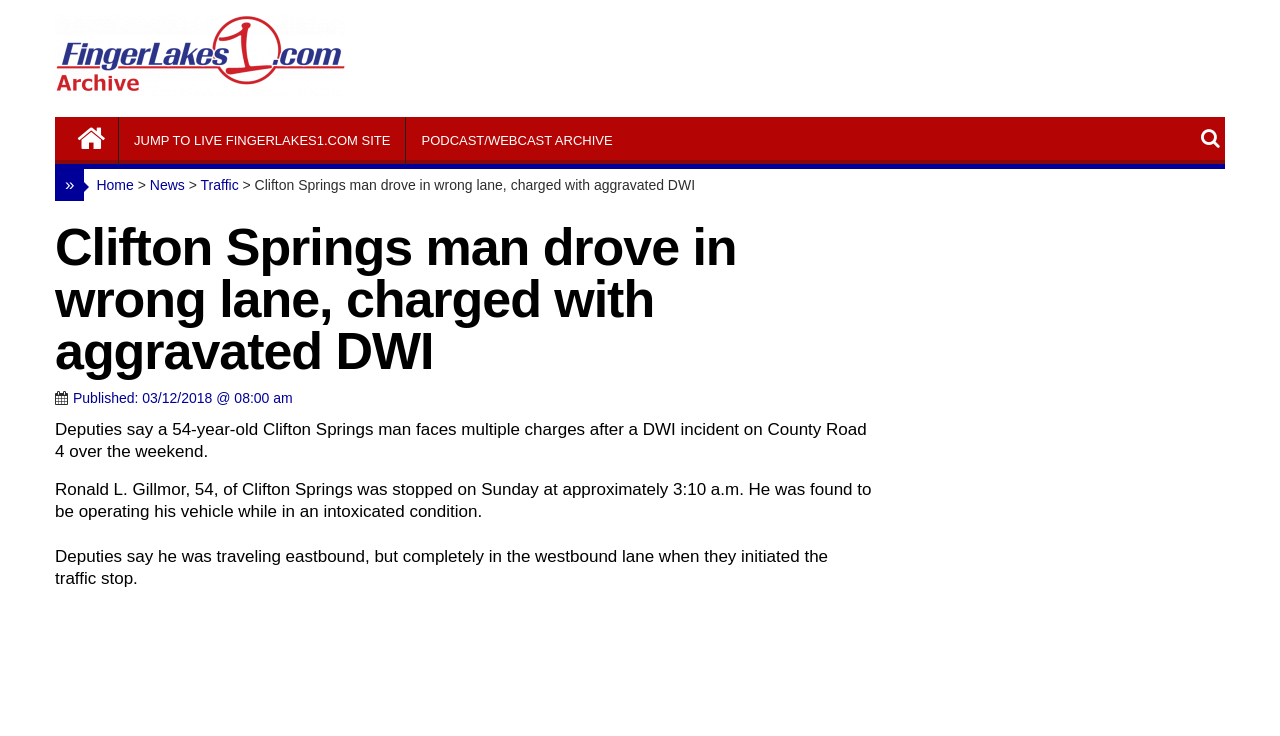Identify the bounding box coordinates of the section that should be clicked to achieve the task described: "Go to Home".

[0.066, 0.24, 0.105, 0.262]